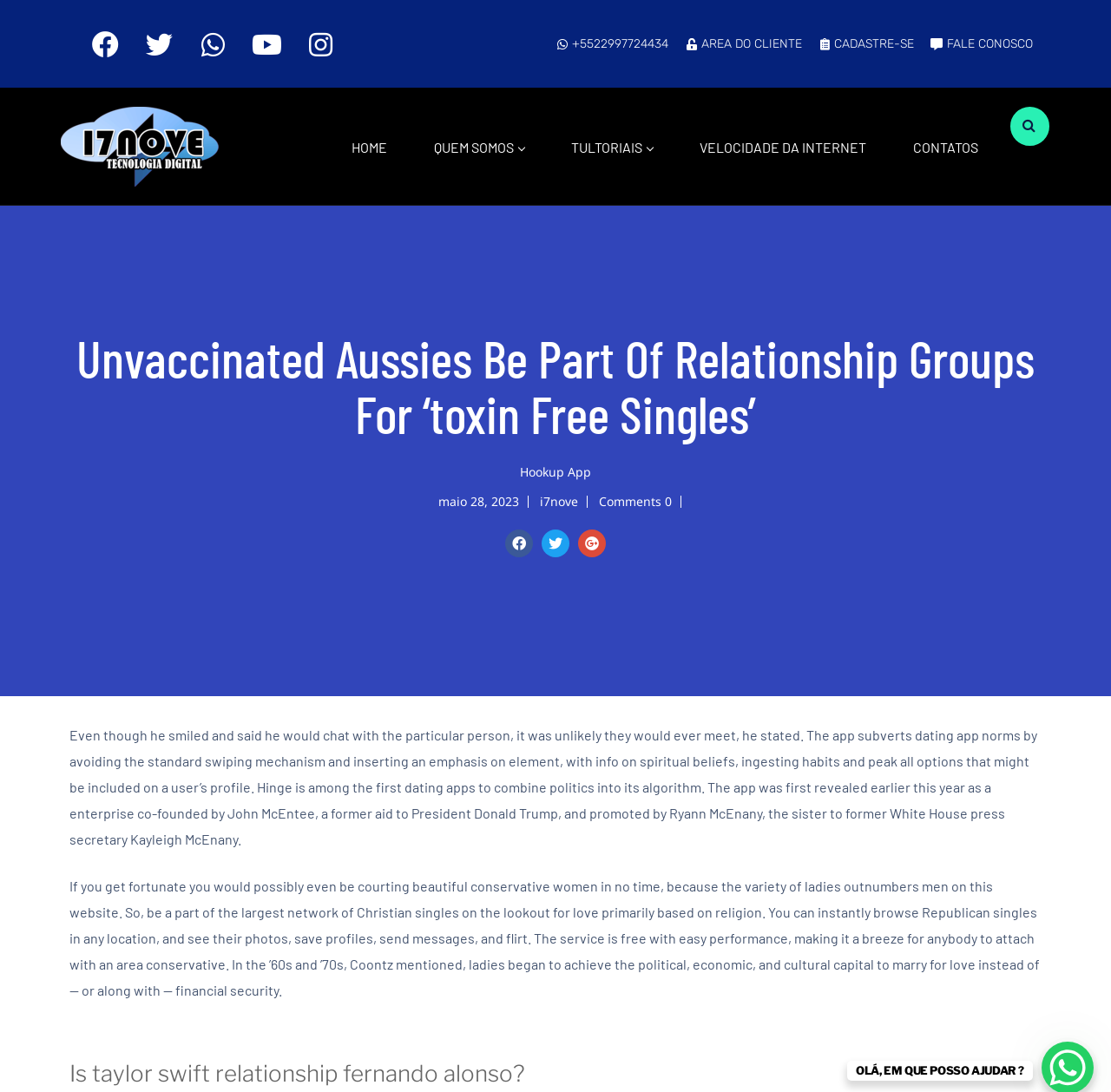Determine the heading of the webpage and extract its text content.

Unvaccinated Aussies Be Part Of Relationship Groups For ‘toxin Free Singles’